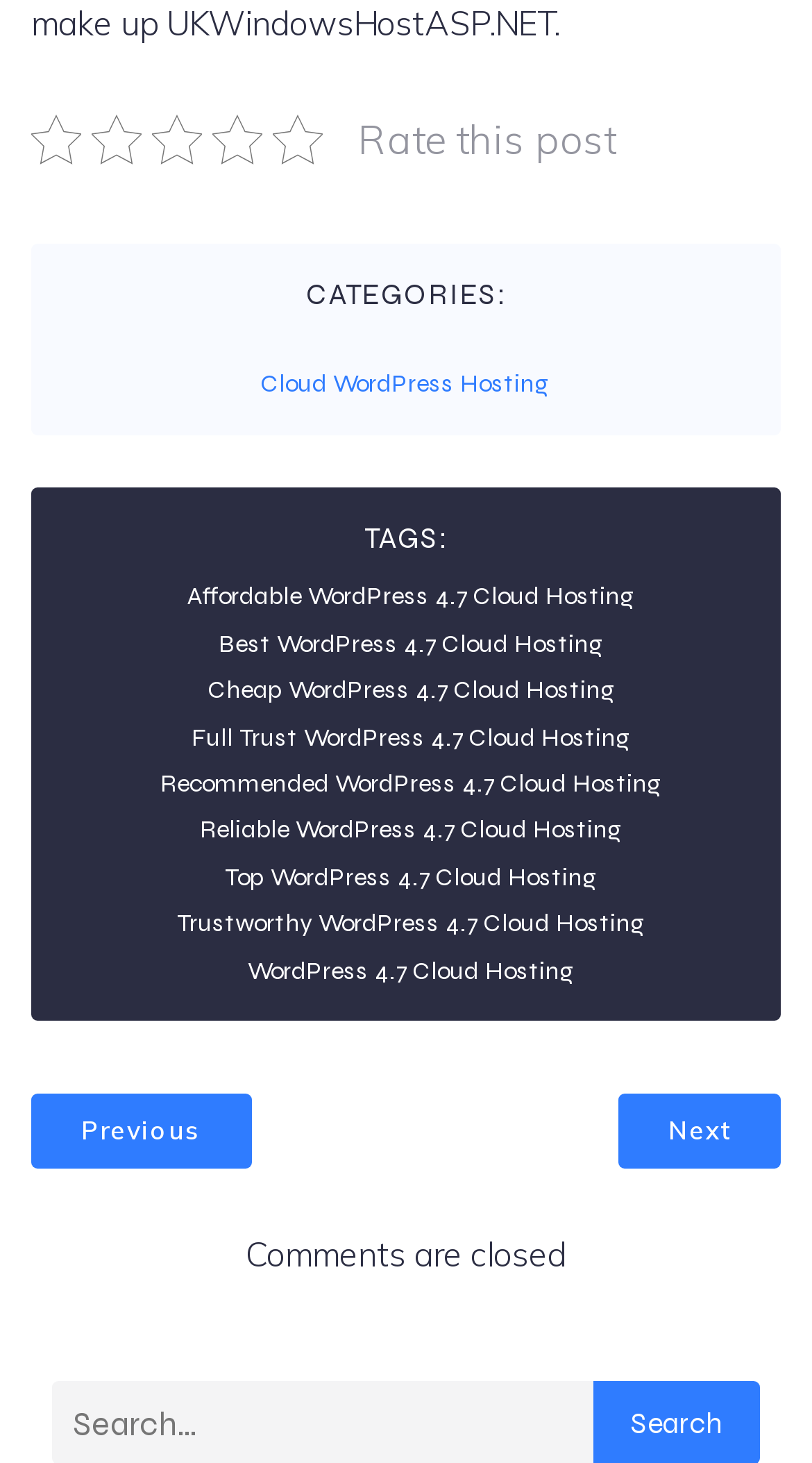Can you find the bounding box coordinates for the element to click on to achieve the instruction: "Go to next page"?

[0.762, 0.747, 0.962, 0.799]